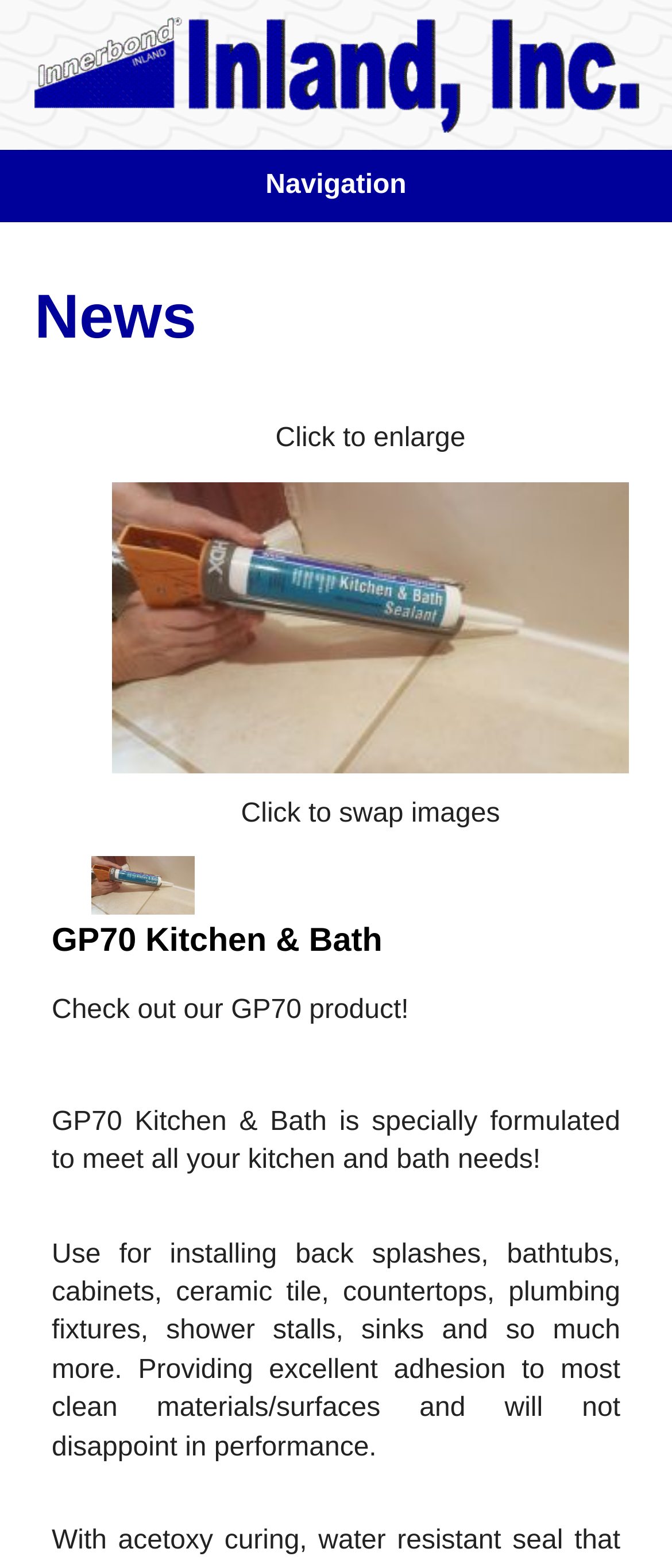What is the company name?
Please give a detailed and elaborate explanation in response to the question.

The company name is obtained from the link element 'Inland Inc.' at the top of the webpage, which is likely the logo of the company.